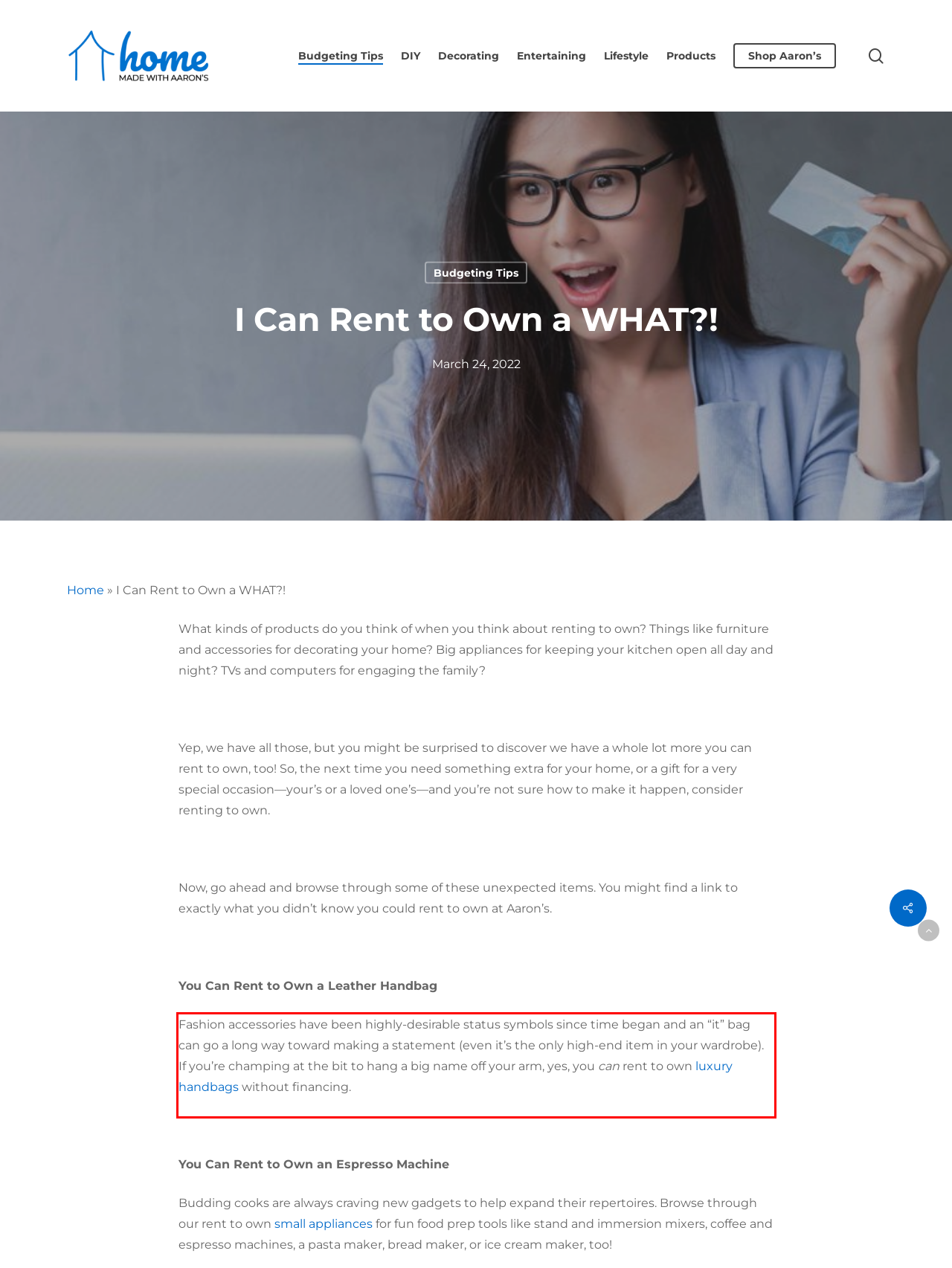Analyze the red bounding box in the provided webpage screenshot and generate the text content contained within.

Fashion accessories have been highly-desirable status symbols since time began and an “it” bag can go a long way toward making a statement (even it’s the only high-end item in your wardrobe). If you’re champing at the bit to hang a big name off your arm, yes, you can rent to own luxury handbags without financing.